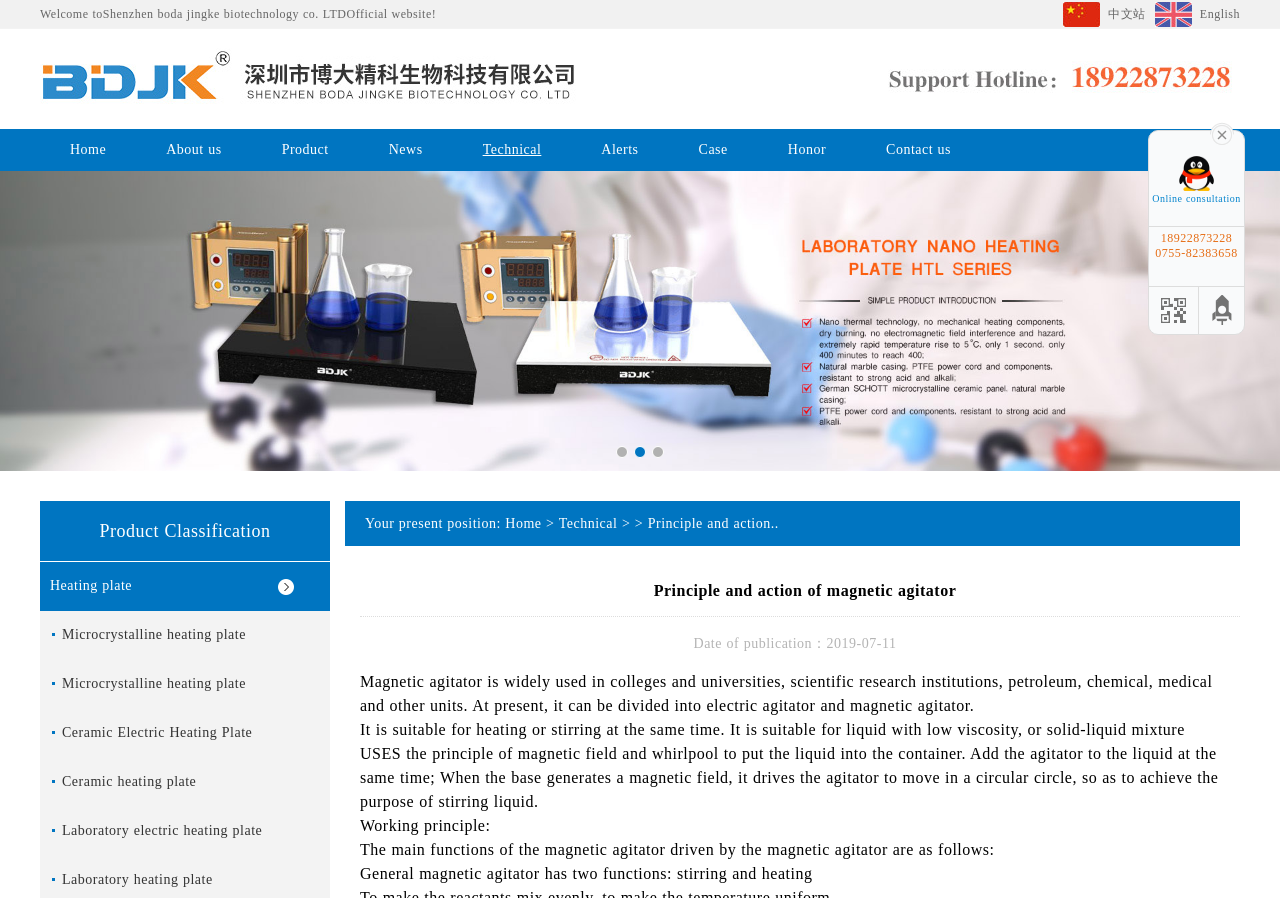Kindly determine the bounding box coordinates of the area that needs to be clicked to fulfill this instruction: "Click the 'Principle and action of magnetic agitator' link".

[0.506, 0.575, 0.608, 0.591]